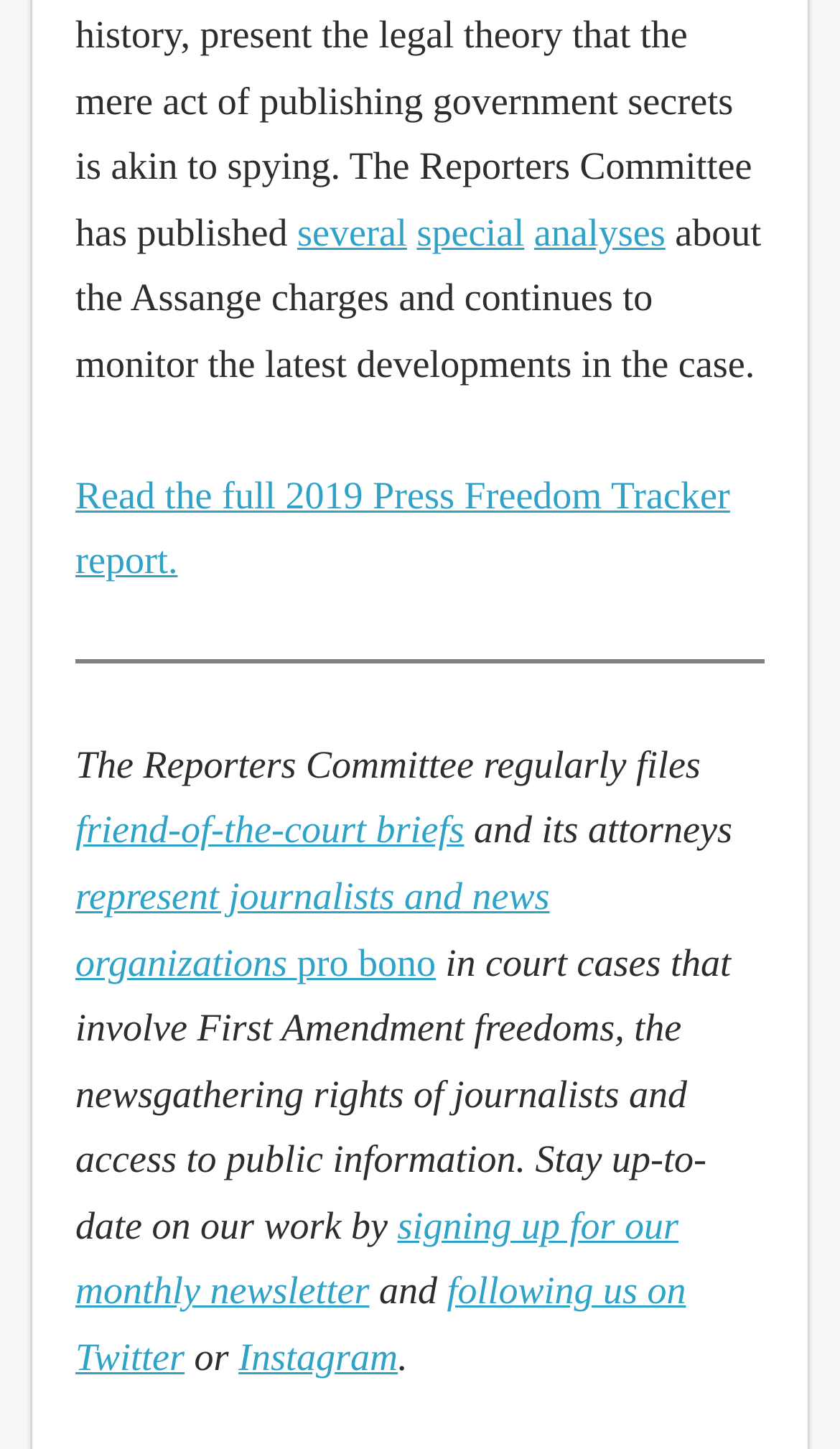Please identify the bounding box coordinates of the element that needs to be clicked to execute the following command: "Click on 'friend-of-the-court briefs' link". Provide the bounding box using four float numbers between 0 and 1, formatted as [left, top, right, bottom].

[0.09, 0.558, 0.552, 0.588]